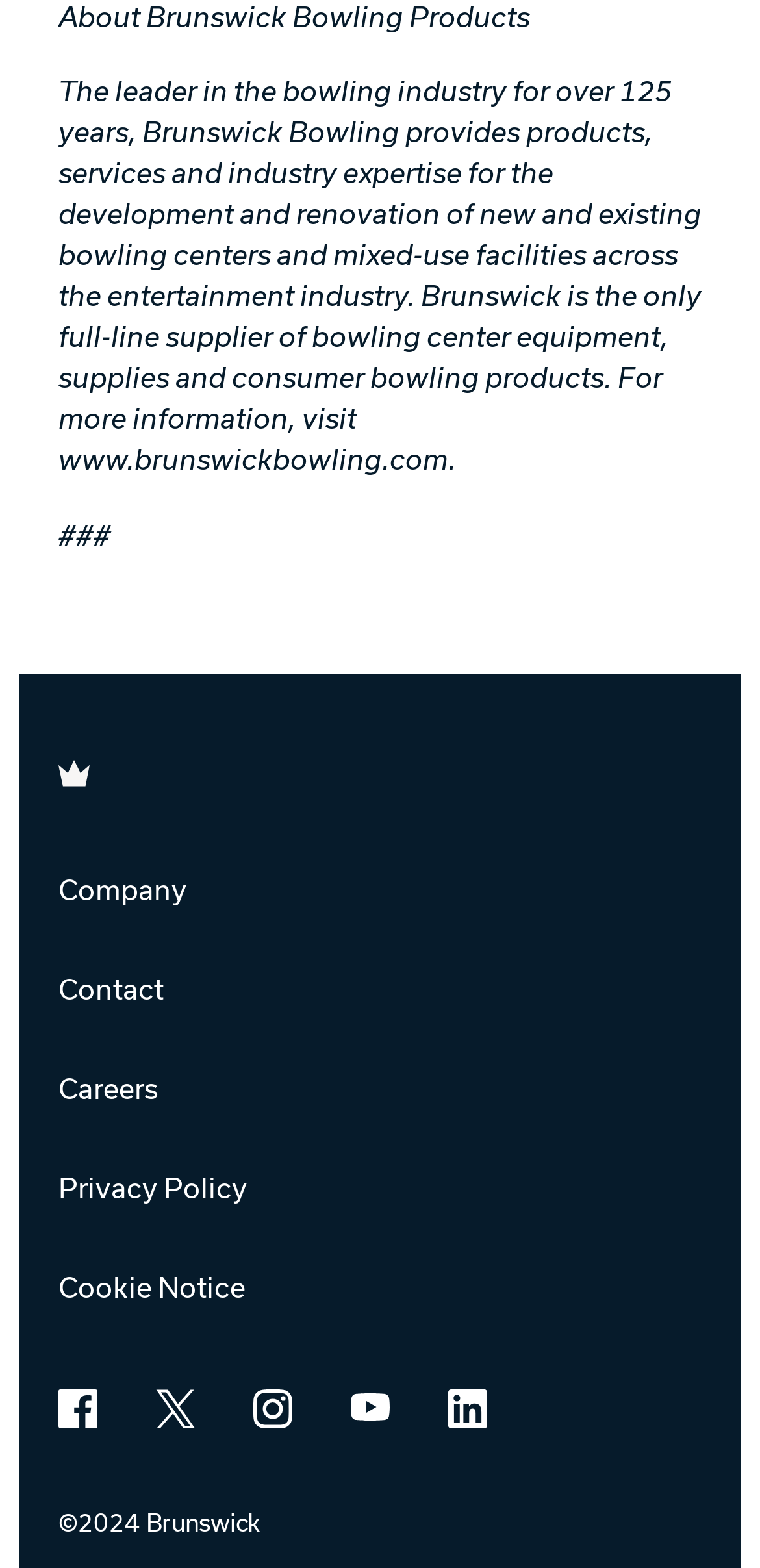Locate the bounding box coordinates of the clickable element to fulfill the following instruction: "Visit Facebook". Provide the coordinates as four float numbers between 0 and 1 in the format [left, top, right, bottom].

[0.077, 0.887, 0.128, 0.907]